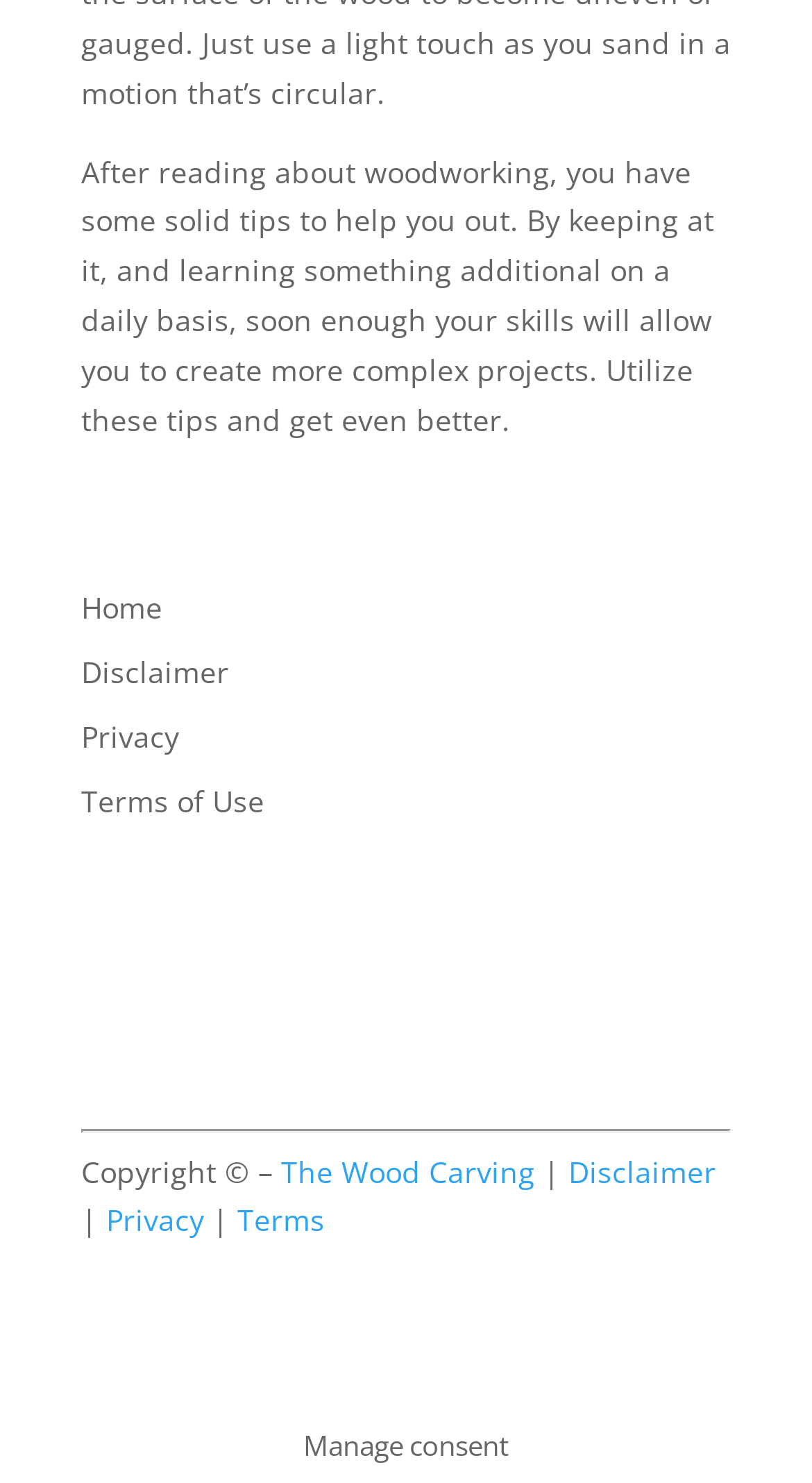Based on the image, give a detailed response to the question: How many horizontal separators are on the webpage?

There is one horizontal separator on the webpage, located below the main content section and above the footer section.